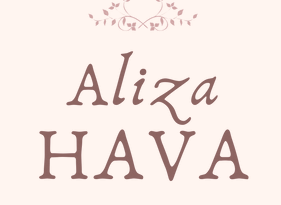What is above the name 'Aliza Hava'?
Answer the question using a single word or phrase, according to the image.

floral motifs